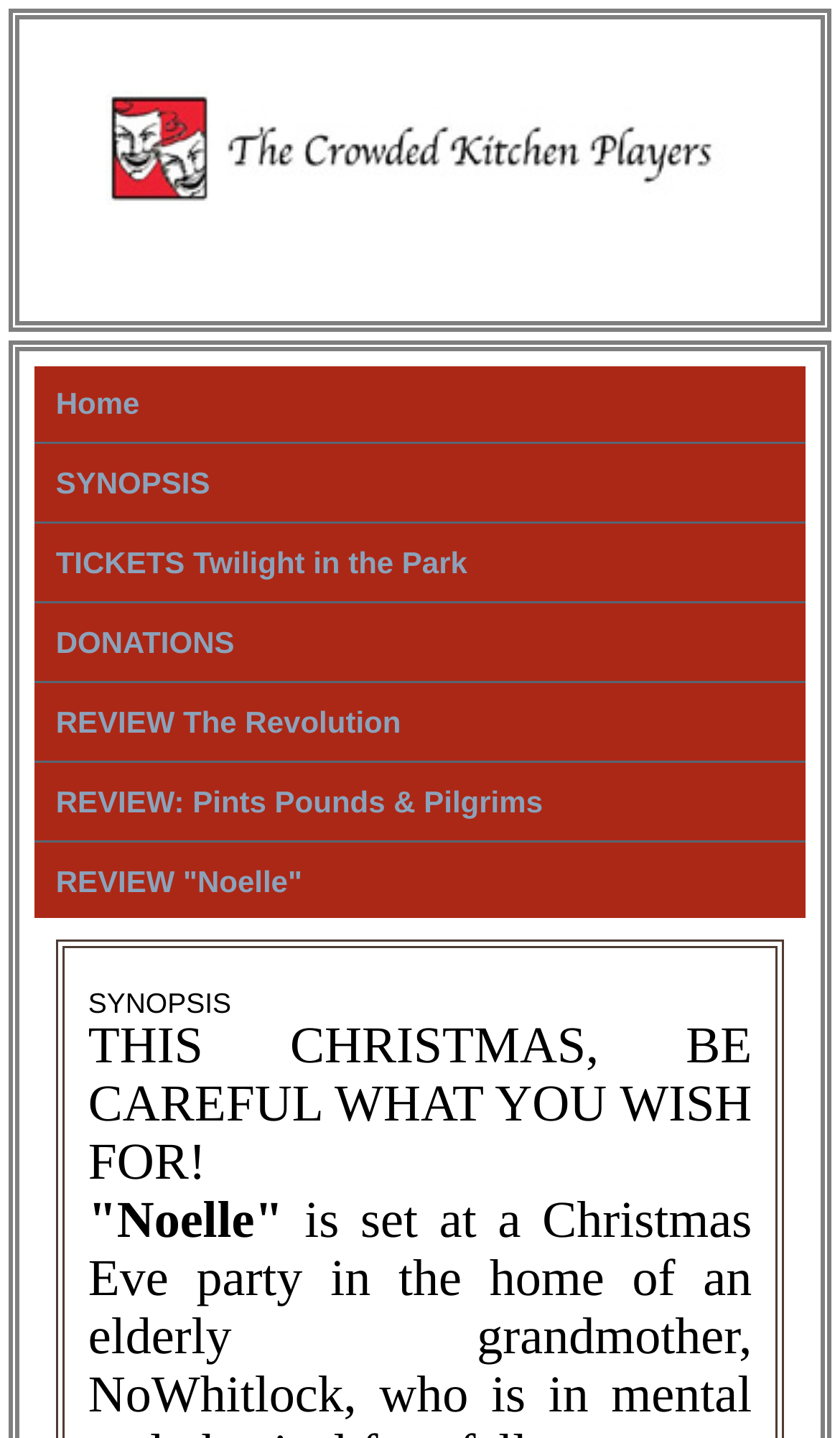Is the website related to theater?
Based on the image, give a concise answer in the form of a single word or short phrase.

Yes